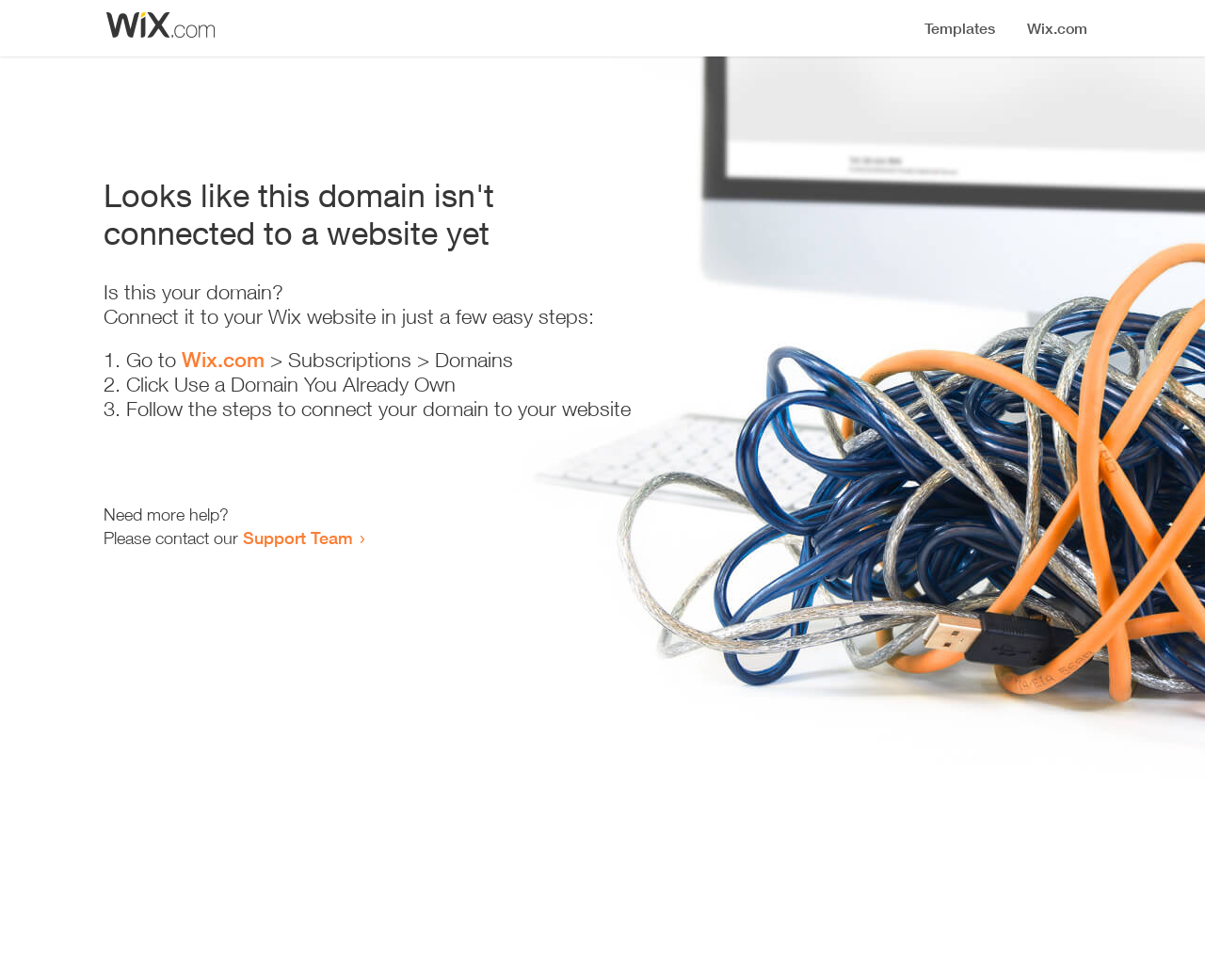What is the current status of the domain?
Answer the question based on the image using a single word or a brief phrase.

Not connected